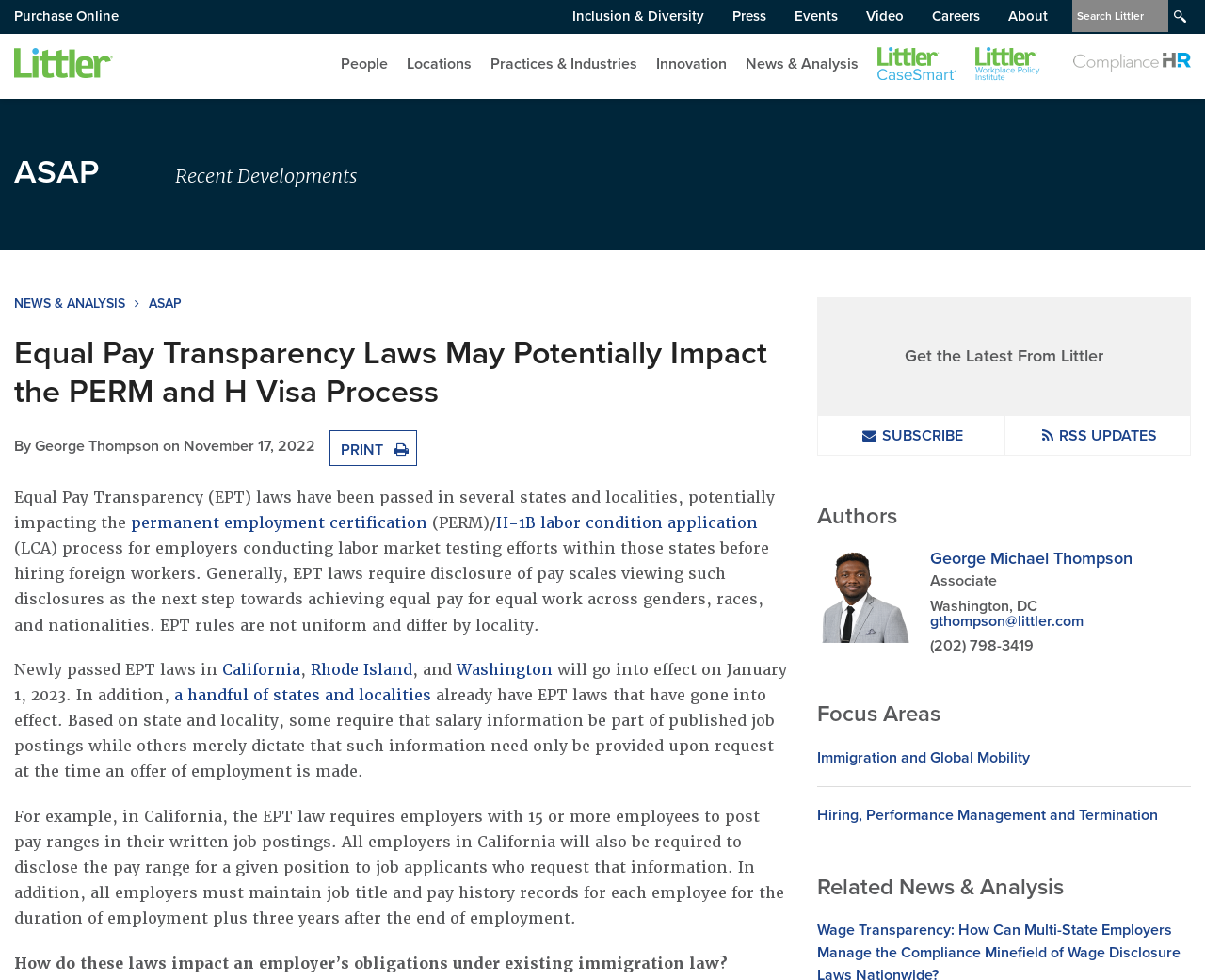Determine the bounding box coordinates (top-left x, top-left y, bottom-right x, bottom-right y) of the UI element described in the following text: Purchase Online

[0.012, 0.0, 0.11, 0.035]